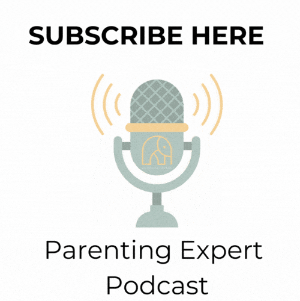What is the design aesthetic of the image?
Look at the screenshot and respond with a single word or phrase.

Friendly and modern